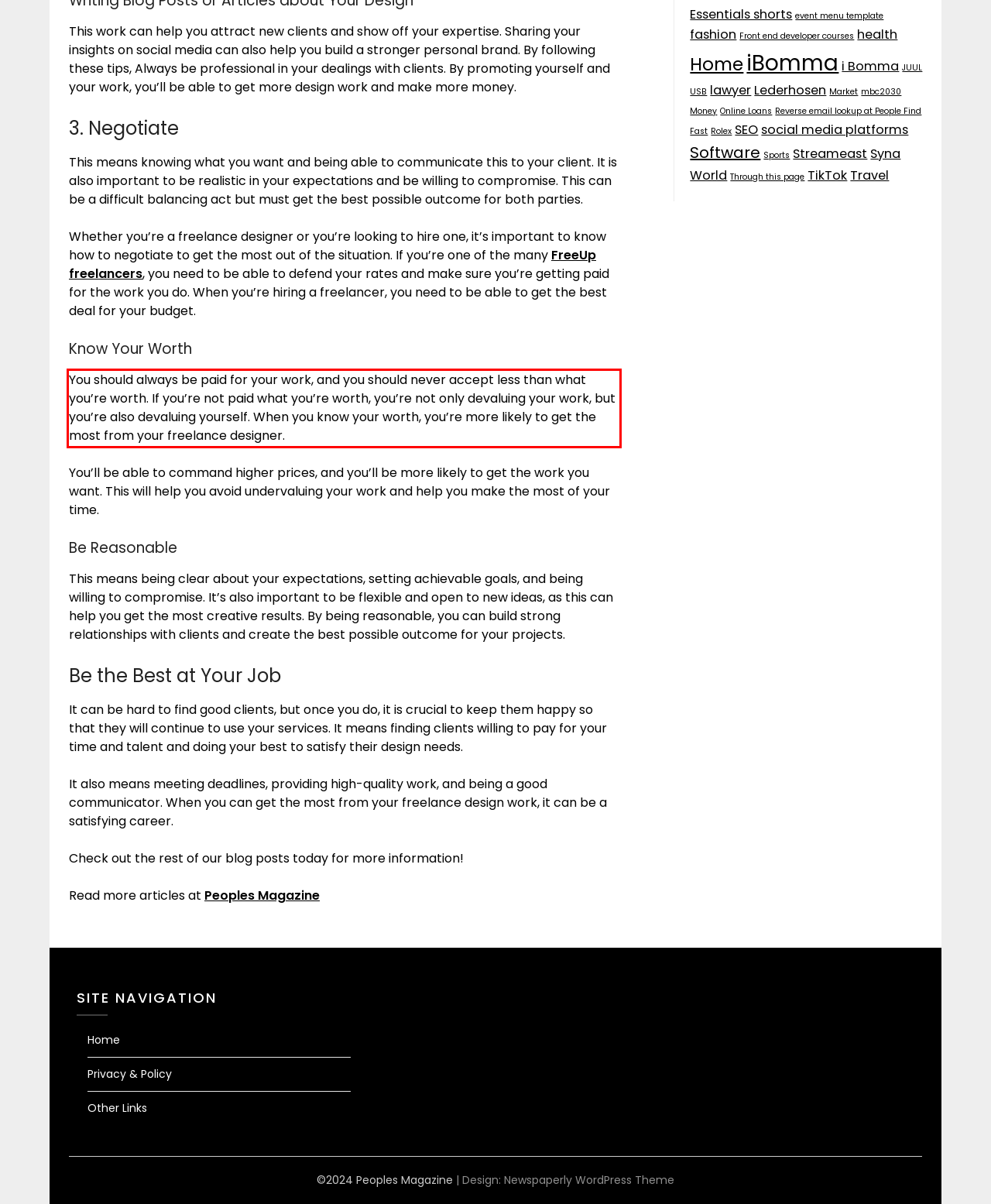There is a screenshot of a webpage with a red bounding box around a UI element. Please use OCR to extract the text within the red bounding box.

You should always be paid for your work, and you should never accept less than what you’re worth. If you’re not paid what you’re worth, you’re not only devaluing your work, but you’re also devaluing yourself. When you know your worth, you’re more likely to get the most from your freelance designer.